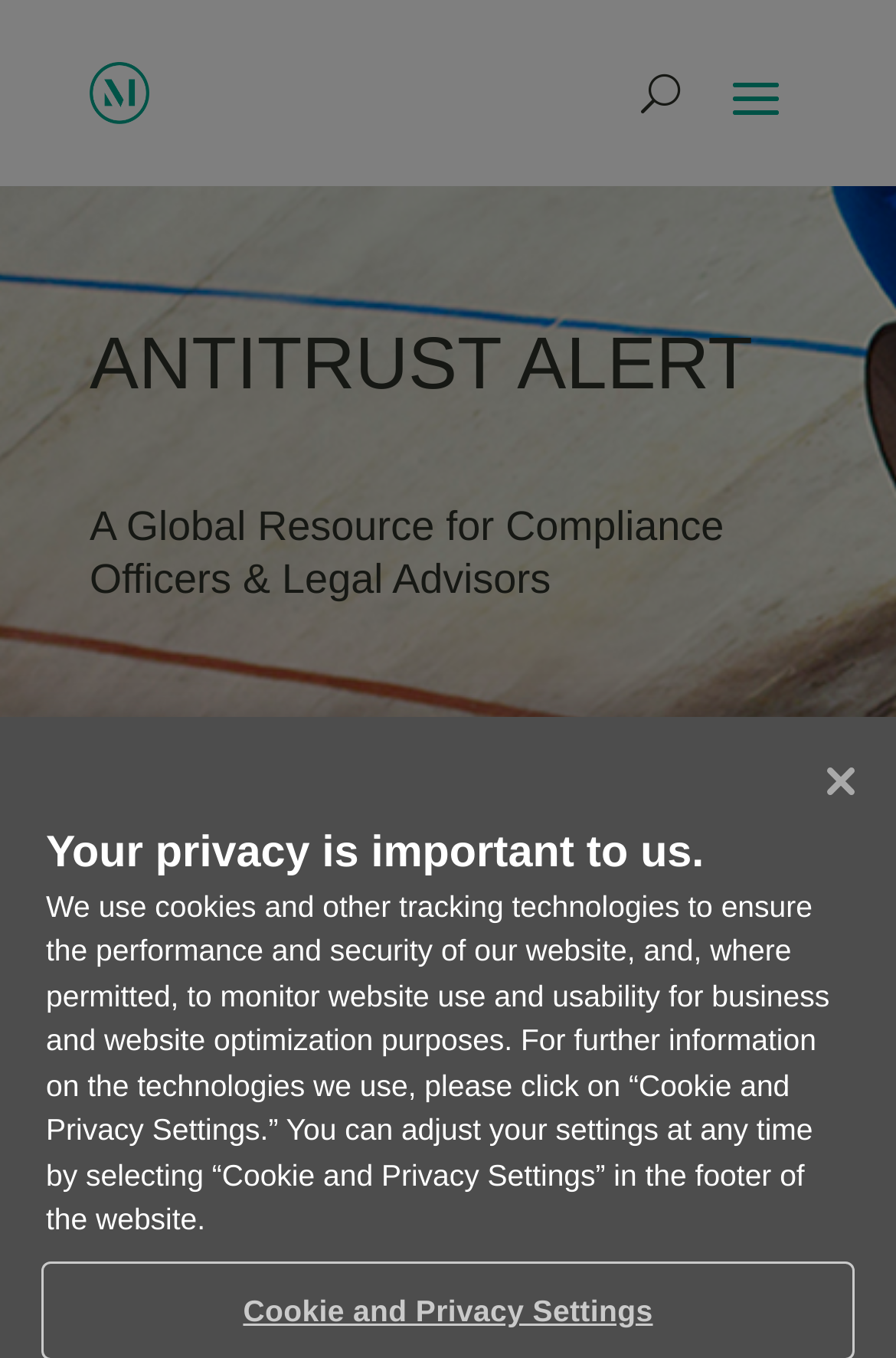What is the image above the heading 'Your privacy is important to us.'?
Offer a detailed and exhaustive answer to the question.

The image does not have any accompanying text or description, making it unclear what it represents. It could be a logo or an icon related to privacy, but without more context, it is difficult to determine its exact meaning.